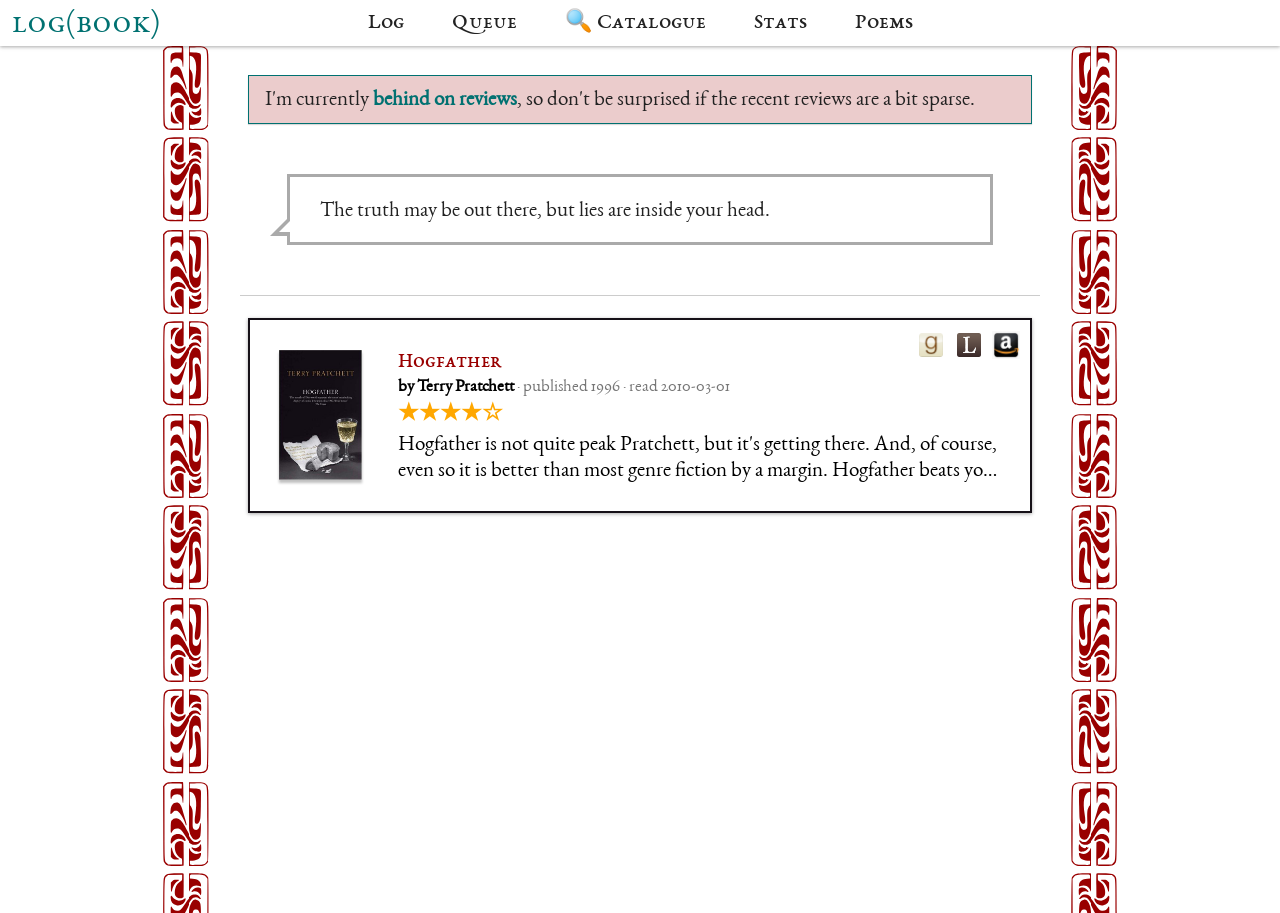Identify the bounding box coordinates of the section that should be clicked to achieve the task described: "Read Poems".

[0.649, 0.009, 0.732, 0.042]